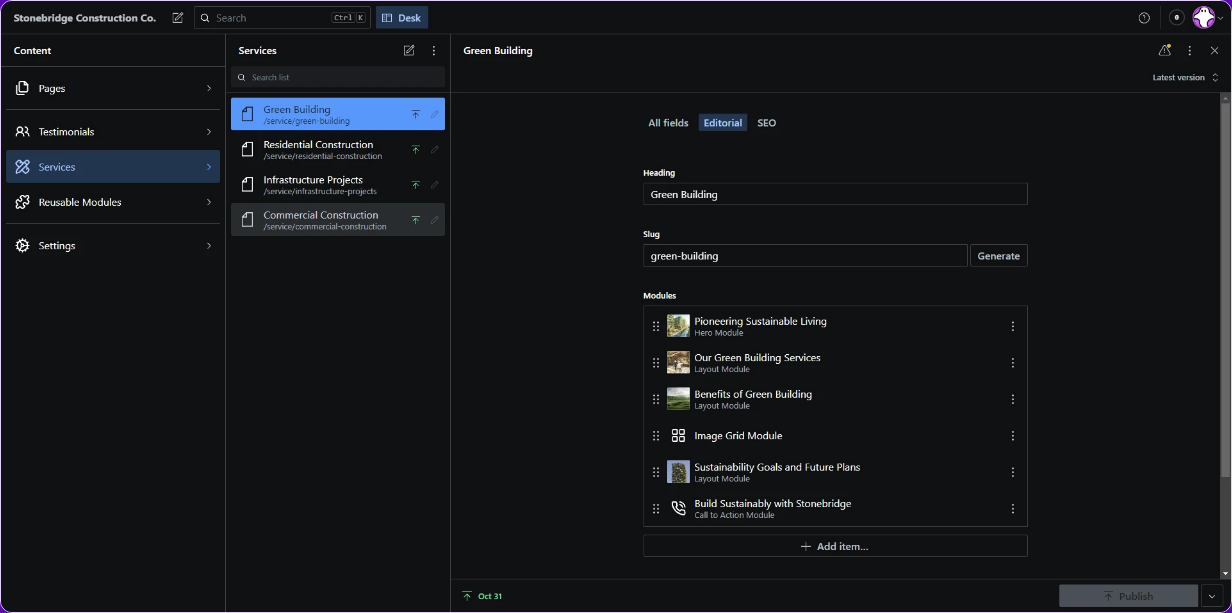Describe the image thoroughly.

The image showcases a user interface from Stonebridge Construction Co., specifically within the "Services" section of their content management system. The screen displays various service options including "Green Building," "Residential Construction," "Infrastructure Projects," and "Commercial Construction." On the right side, detailed information for the selected "Green Building" service is presented, featuring a heading, slug, and modules for content management. The layout is organized, featuring modules that likely encompass topics such as "Pioneering Sustainable Living" and "Benefits of Green Building," indicating a focus on sustainable practices and structured content presentation. The overall design suggests a user-friendly experience aimed at enhancing content organization and management efficiency.